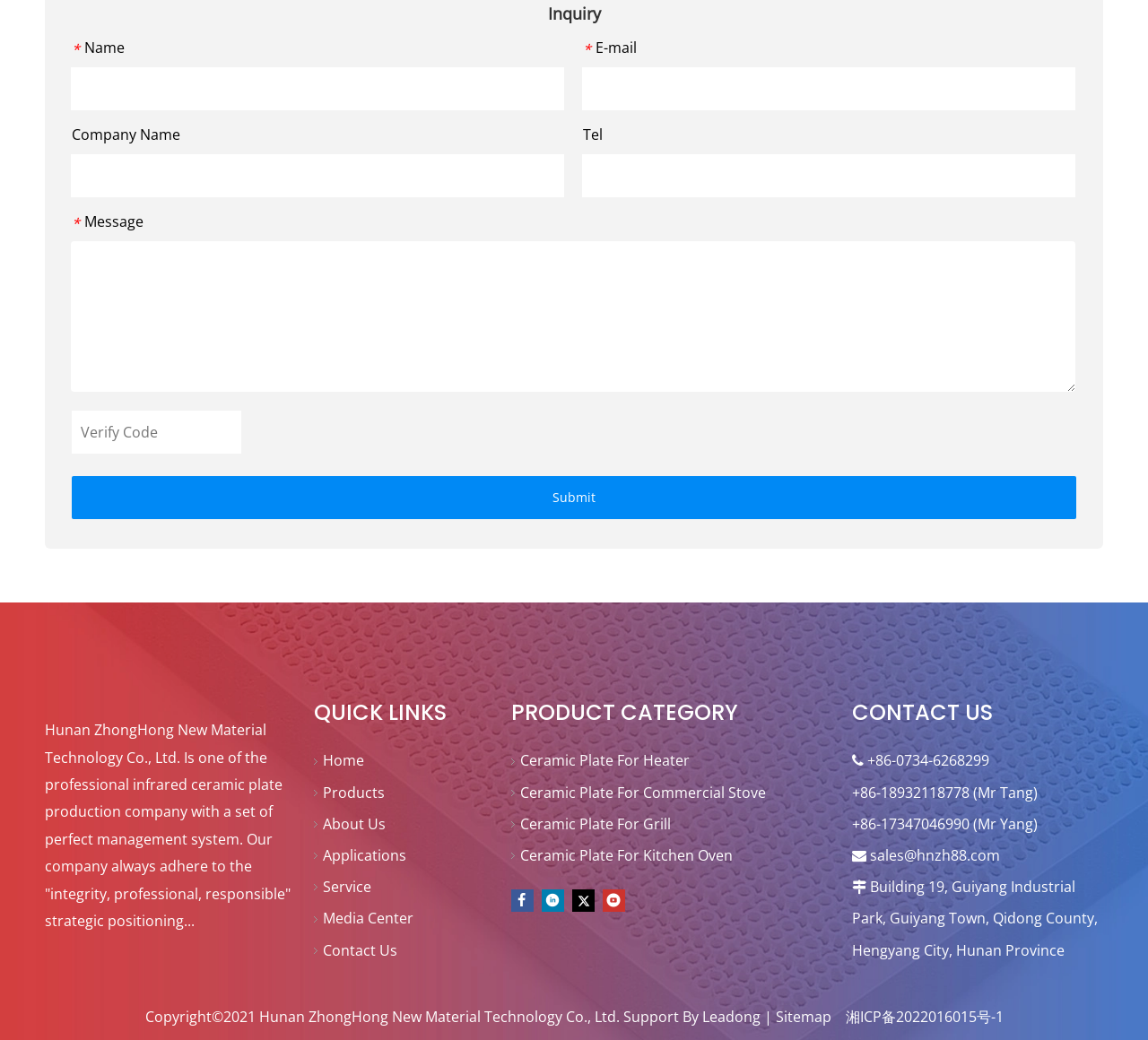What are the product categories?
With the help of the image, please provide a detailed response to the question.

I found the product categories by reading the link elements under the 'PRODUCT CATEGORY' heading, which lists several types of ceramic plates, including those for heaters, commercial stoves, grills, and kitchen ovens.